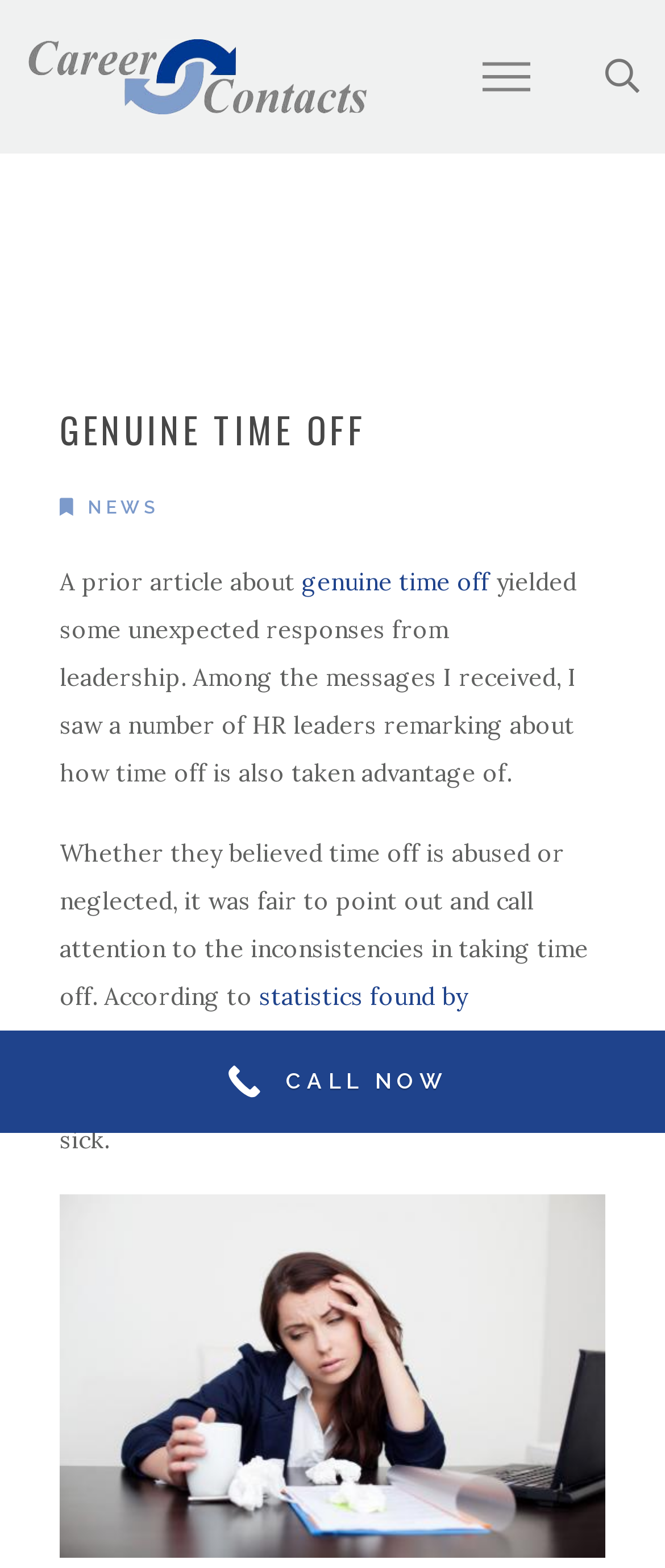Use a single word or phrase to answer the question:
What is the topic of the article?

Time off policy